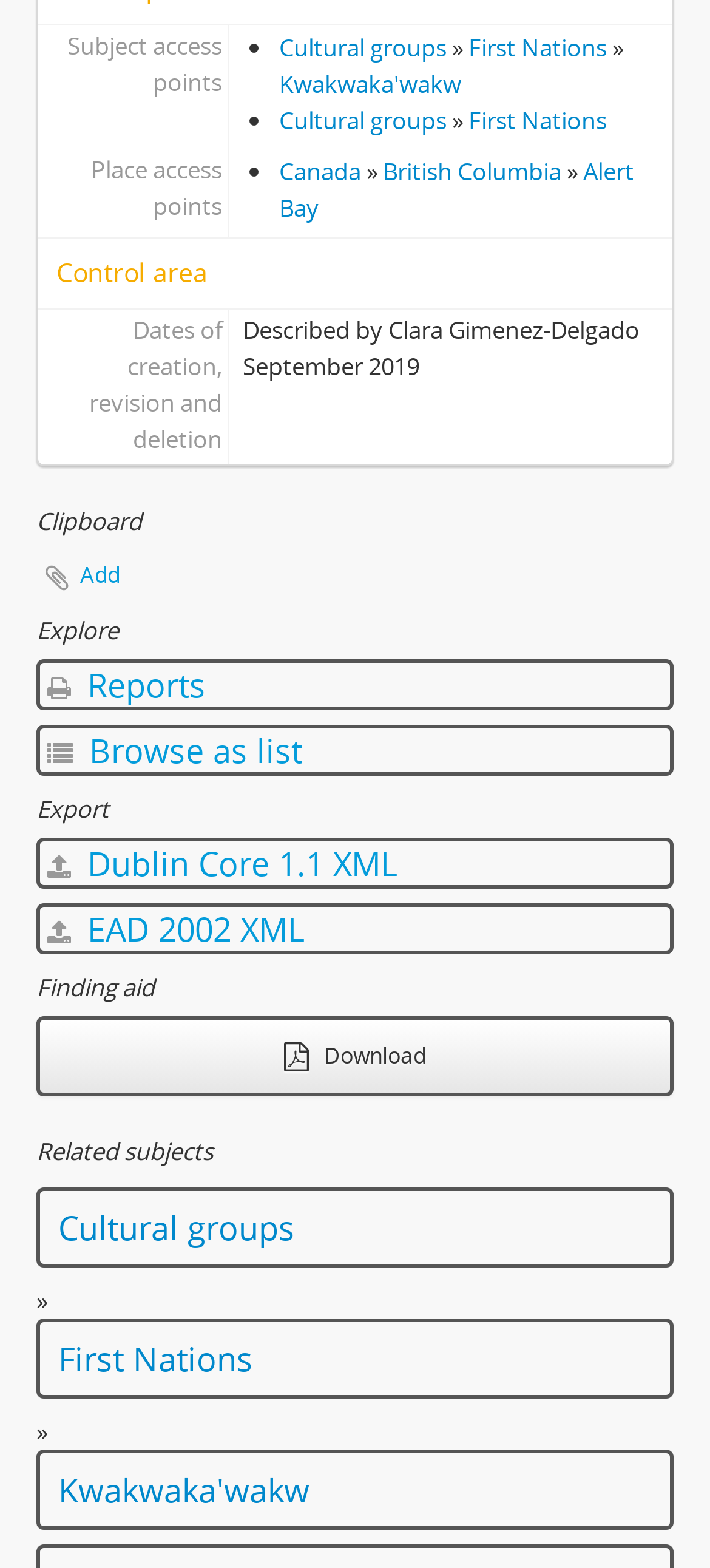Identify the bounding box coordinates for the UI element mentioned here: "EAD 2002 XML". Provide the coordinates as four float values between 0 and 1, i.e., [left, top, right, bottom].

[0.051, 0.576, 0.949, 0.609]